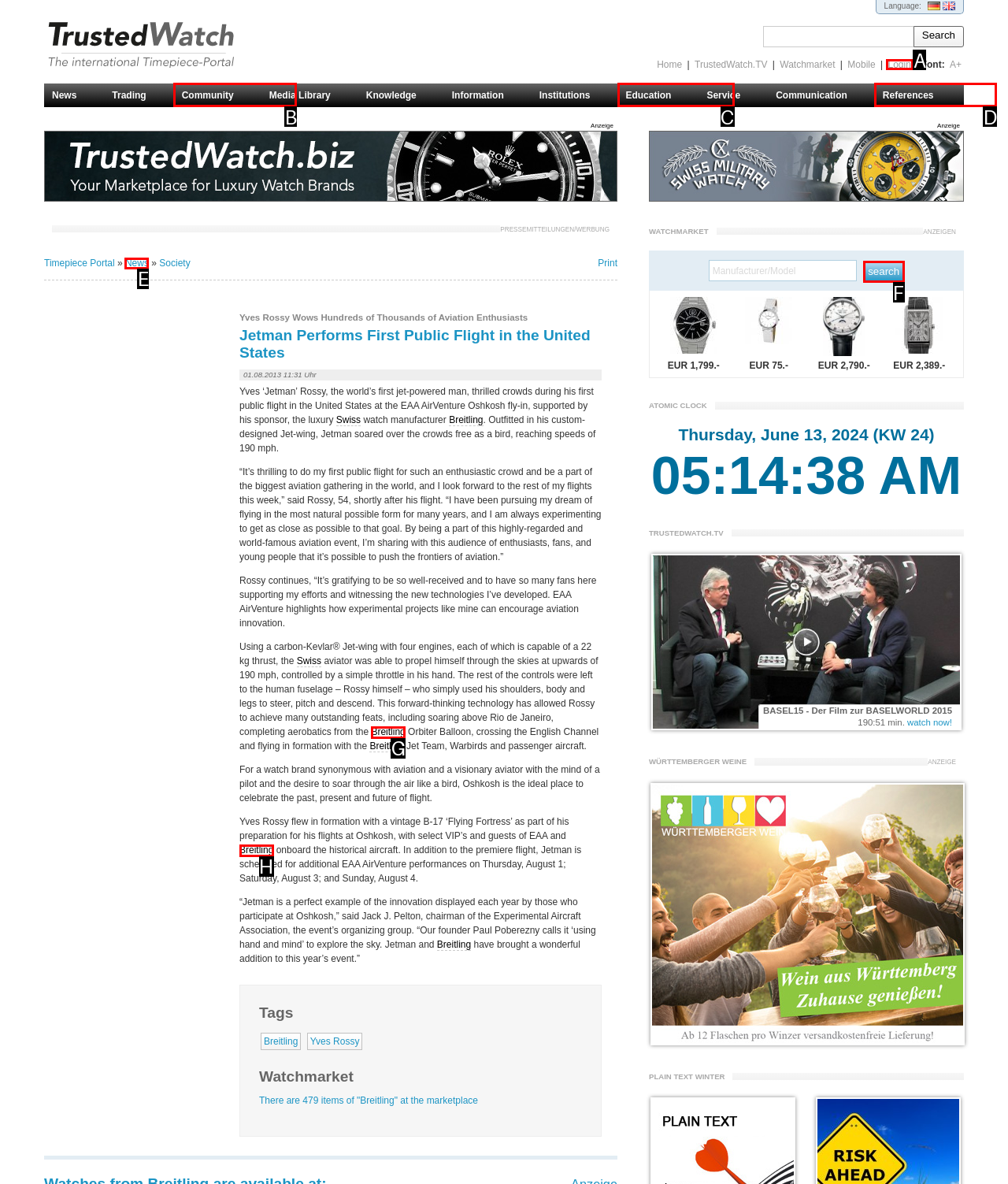Indicate which UI element needs to be clicked to fulfill the task: Login to the website
Answer with the letter of the chosen option from the available choices directly.

A